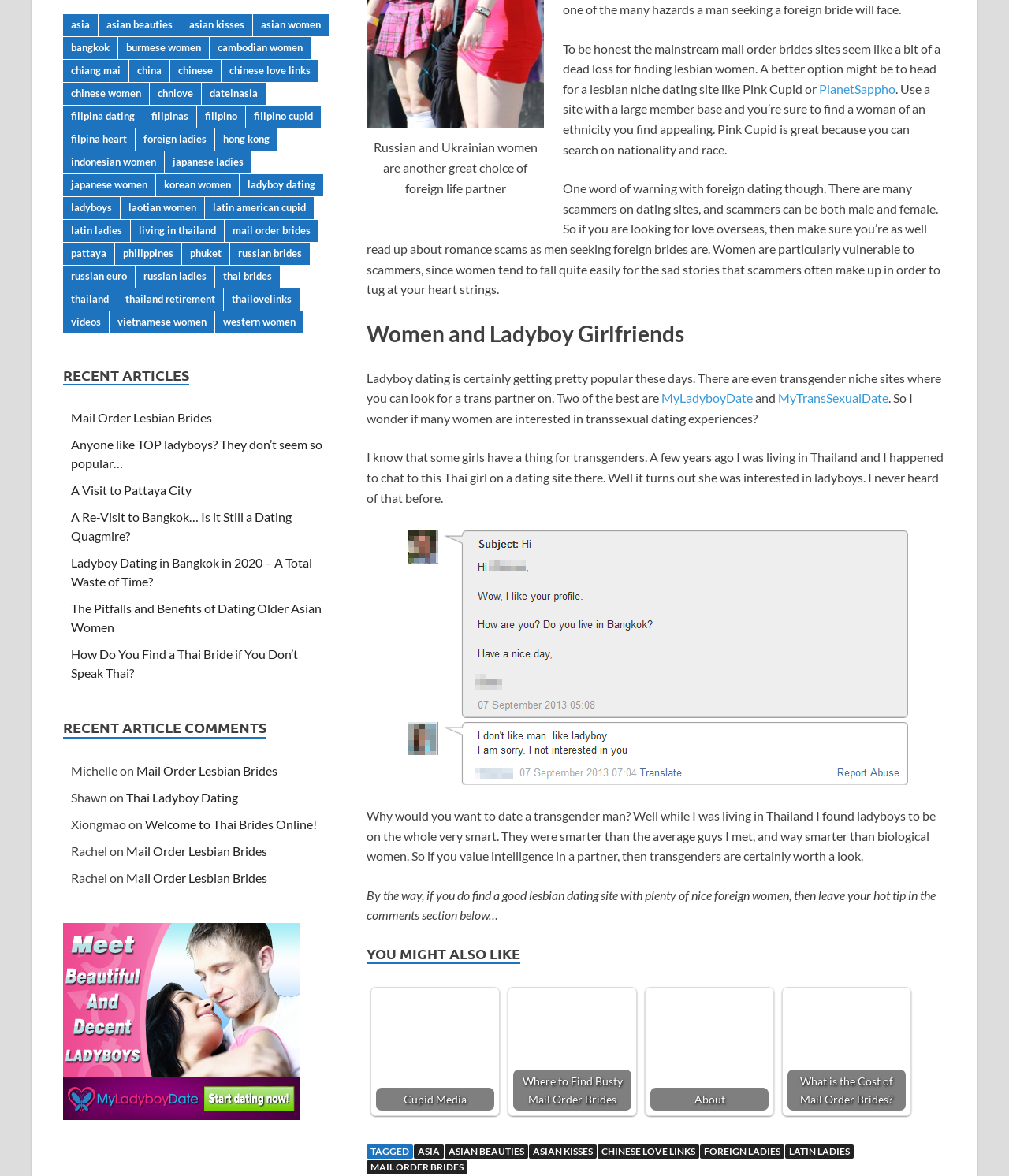Pinpoint the bounding box coordinates of the clickable element needed to complete the instruction: "Click on the link to learn about Foreign Ladies". The coordinates should be provided as four float numbers between 0 and 1: [left, top, right, bottom].

[0.694, 0.974, 0.777, 0.986]